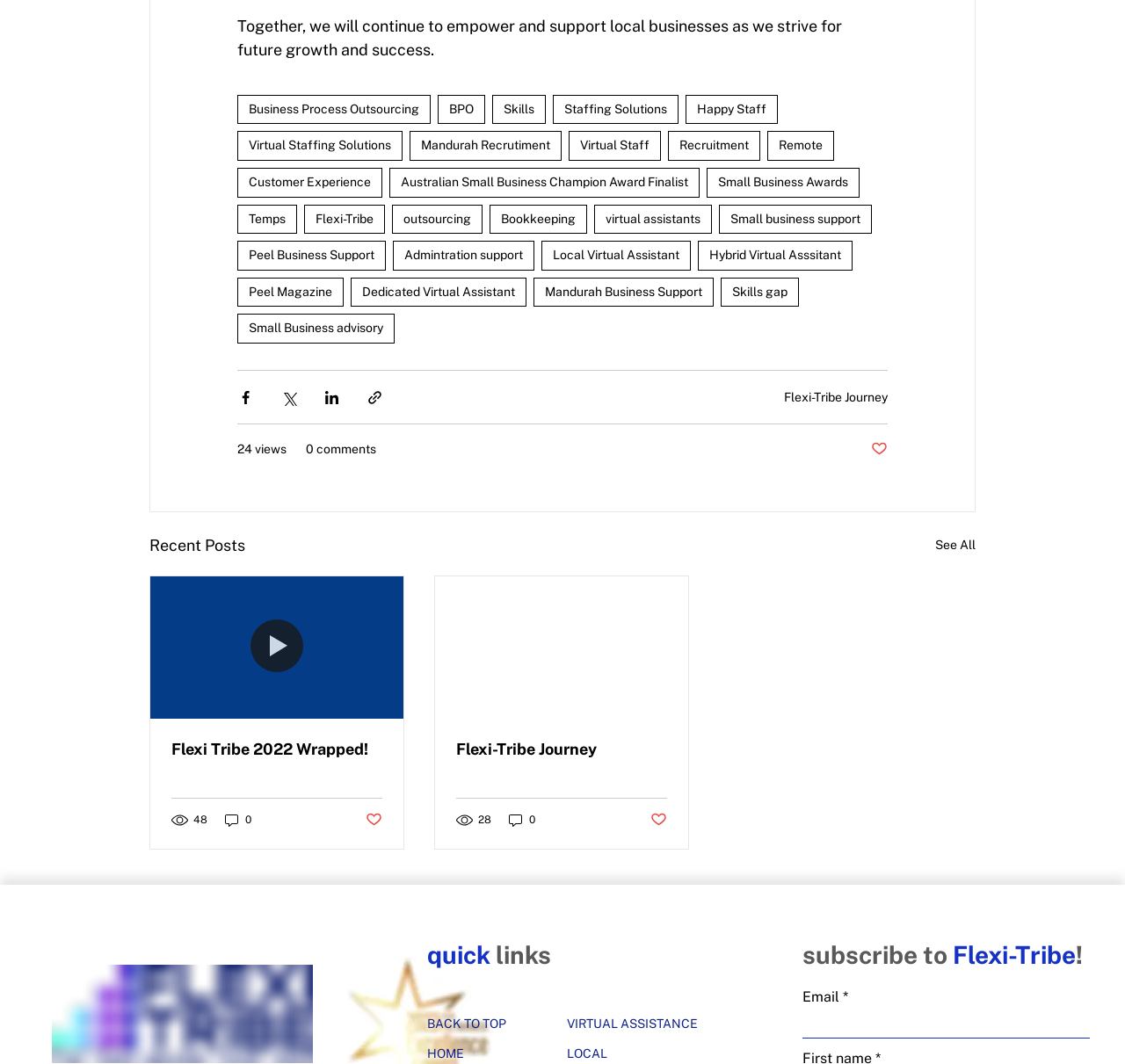Using the webpage screenshot, find the UI element described by Mandurah Business Support. Provide the bounding box coordinates in the format (top-left x, top-left y, bottom-right x, bottom-right y), ensuring all values are floating point numbers between 0 and 1.

[0.474, 0.261, 0.634, 0.289]